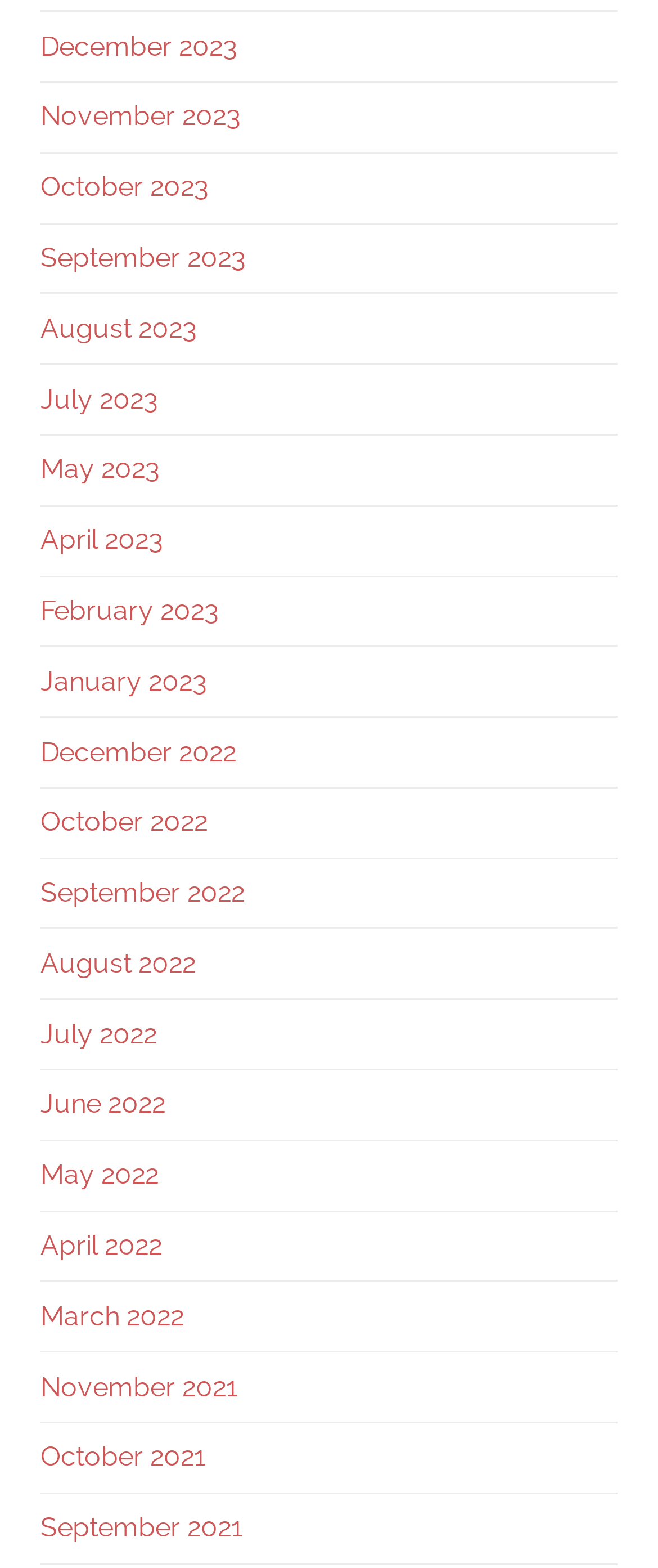How many links are there on the webpage?
By examining the image, provide a one-word or phrase answer.

24